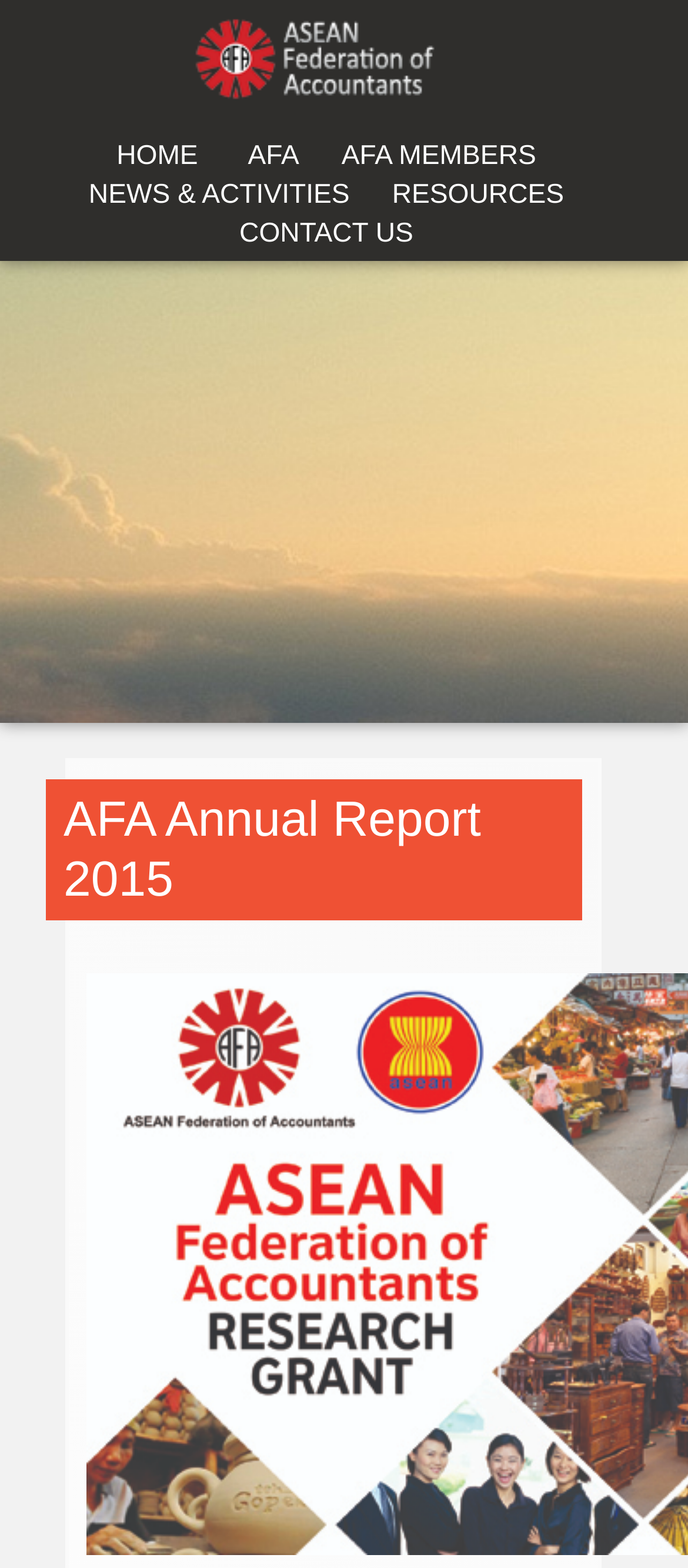Bounding box coordinates are specified in the format (top-left x, top-left y, bottom-right x, bottom-right y). All values are floating point numbers bounded between 0 and 1. Please provide the bounding box coordinate of the region this sentence describes: CONTACT US

[0.348, 0.139, 0.601, 0.16]